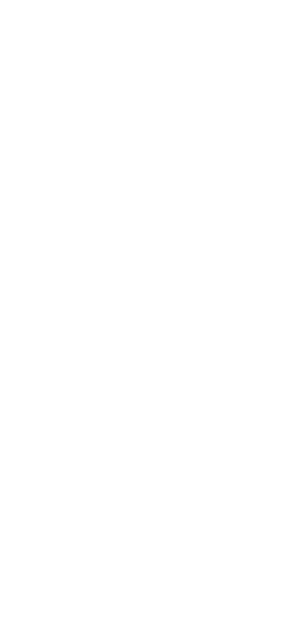How many brands does THE ICONIC offer?
Using the image as a reference, give an elaborate response to the question.

According to the caption, THE ICONIC positions itself as a modern retail and eCommerce entity that offers access to over 1,000 brands and 60,000 products, which implies that the number of brands offered is more than 1,000.